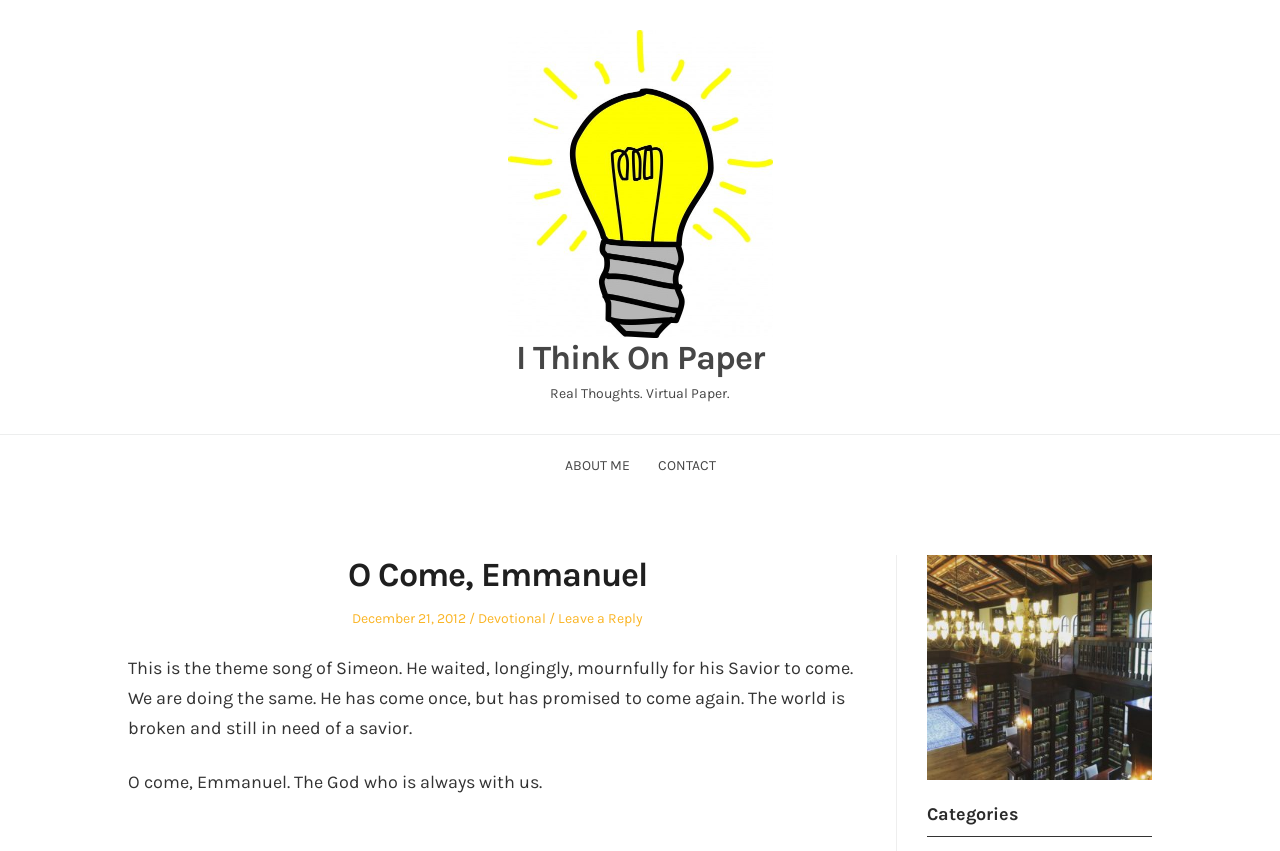Respond to the question with just a single word or phrase: 
What is the name of the blog?

I Think On Paper